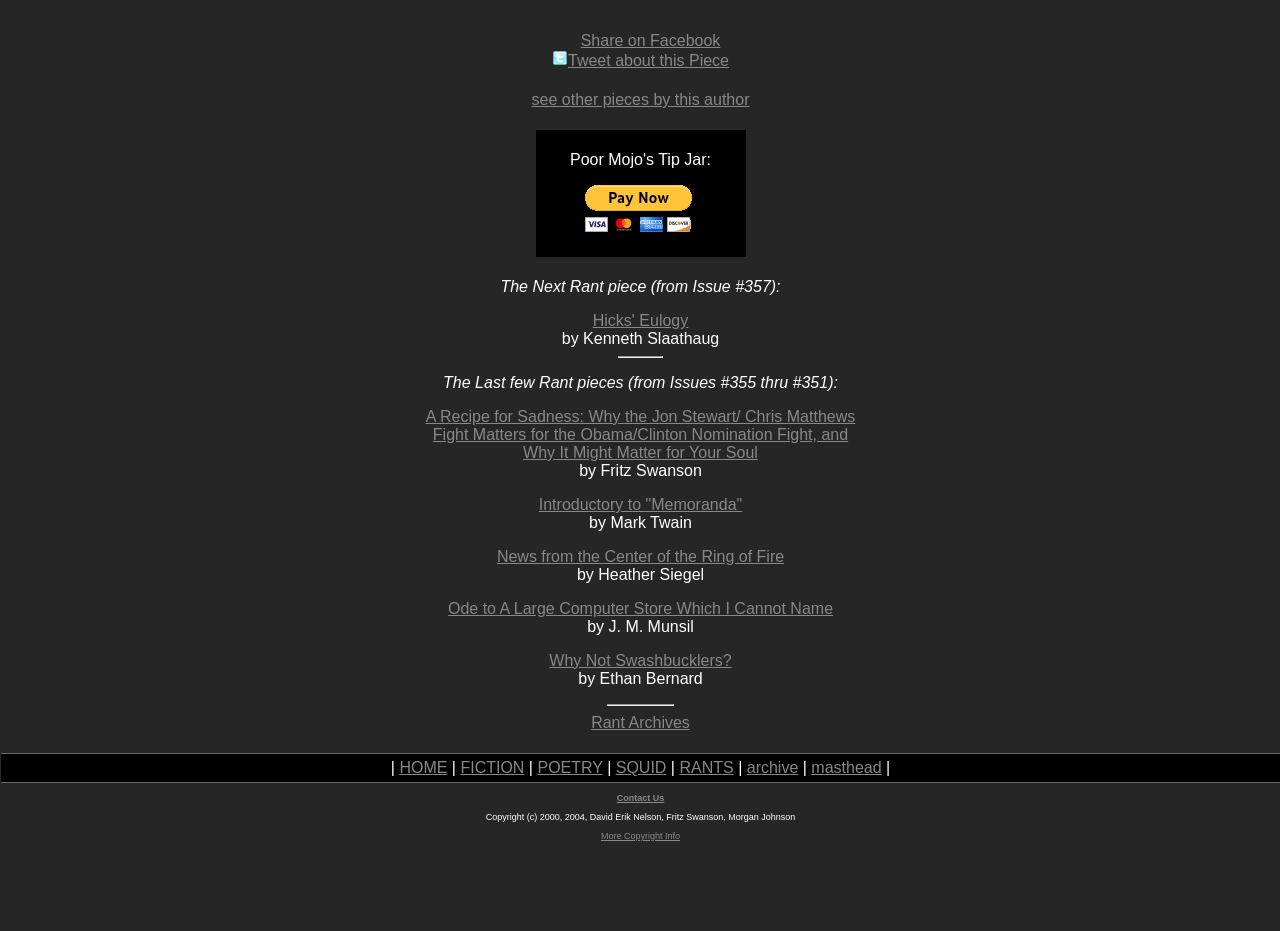Identify the bounding box coordinates of the element to click to follow this instruction: 'Go to HOME page'. Ensure the coordinates are four float values between 0 and 1, provided as [left, top, right, bottom].

[0.312, 0.815, 0.35, 0.834]